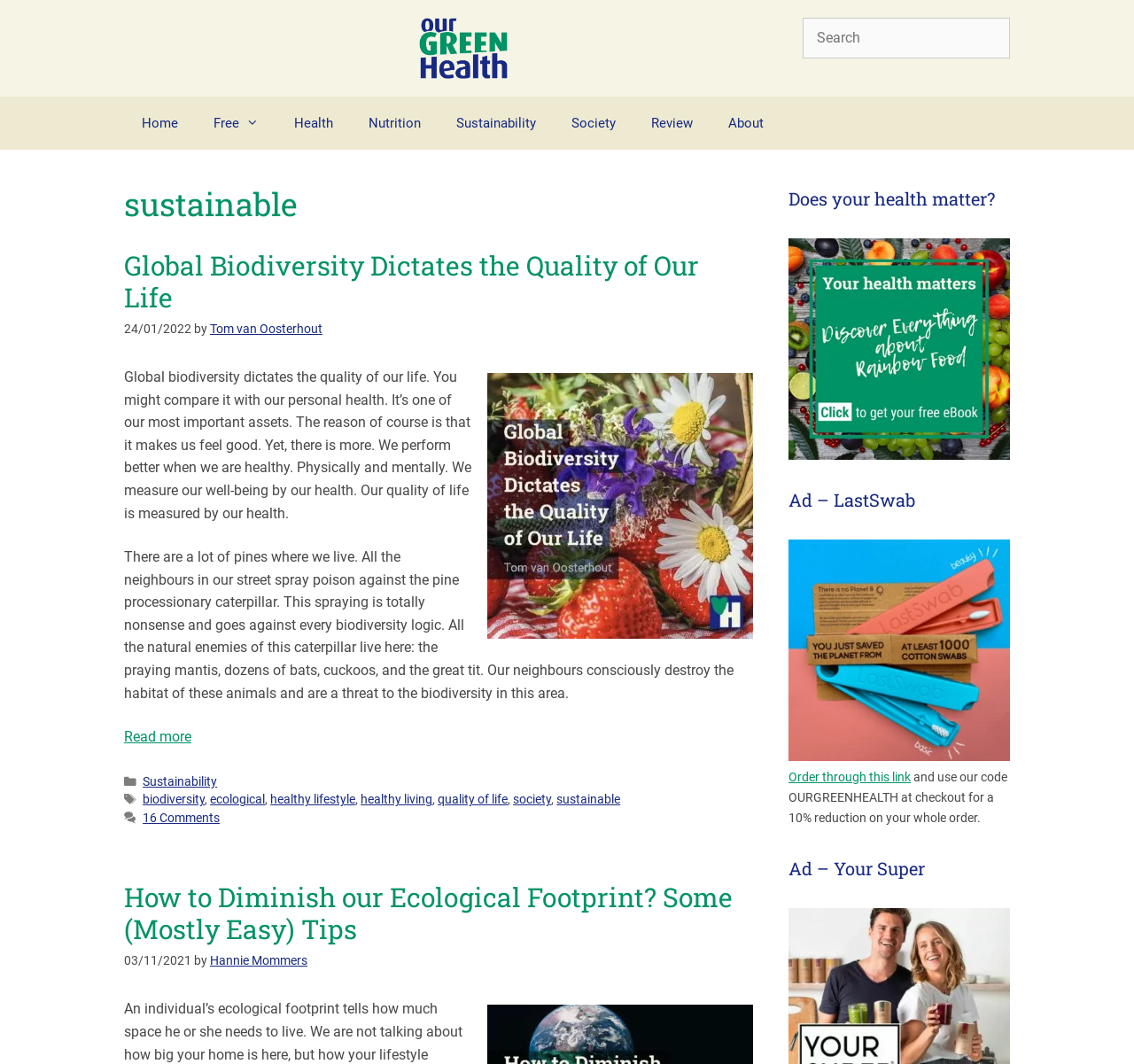Answer the question with a brief word or phrase:
What is the author of the second article?

Hannie Mommers